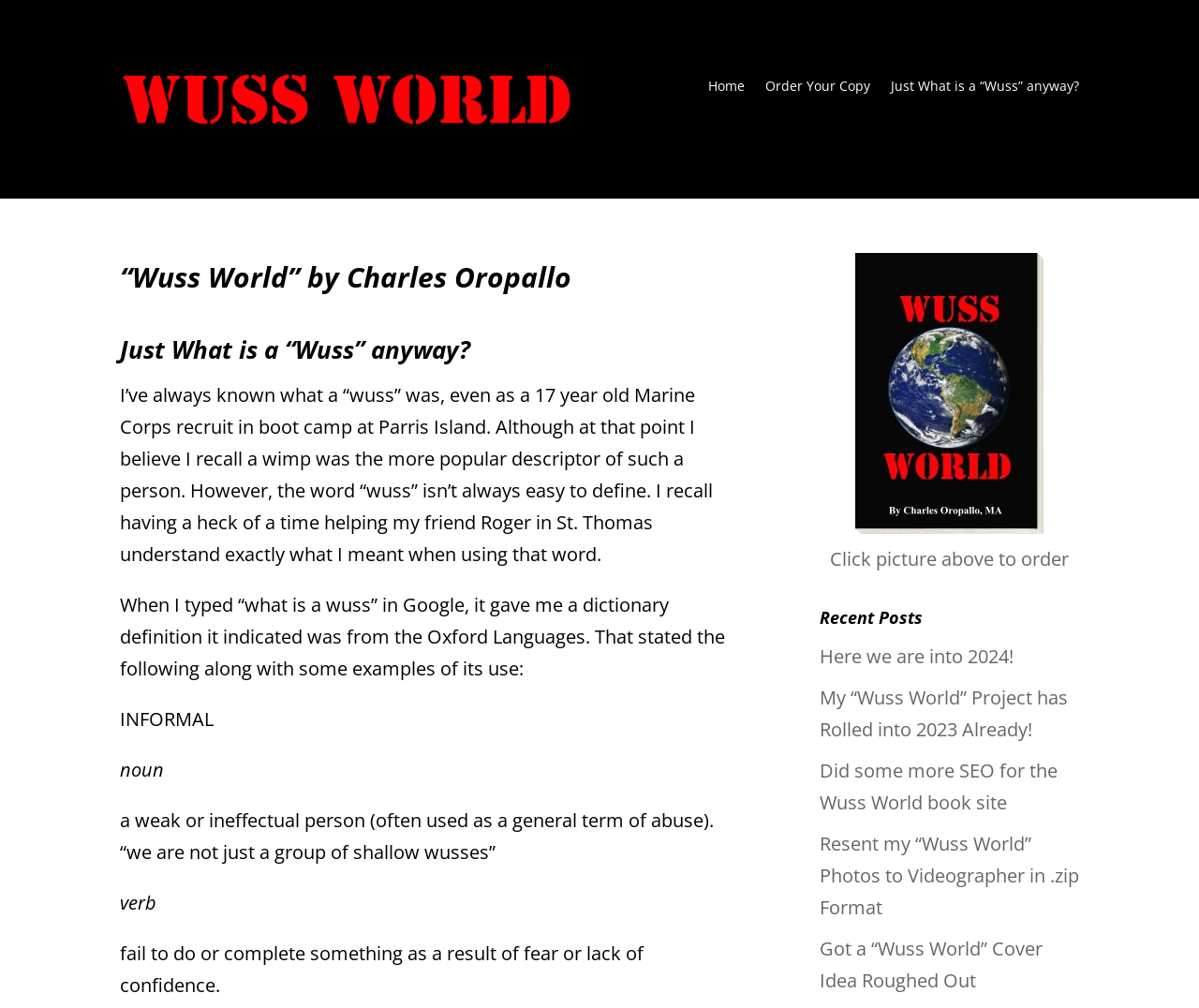Can you show the bounding box coordinates of the region to click on to complete the task described in the instruction: "Click the Wuss World book website logo"?

[0.1, 0.106, 0.478, 0.131]